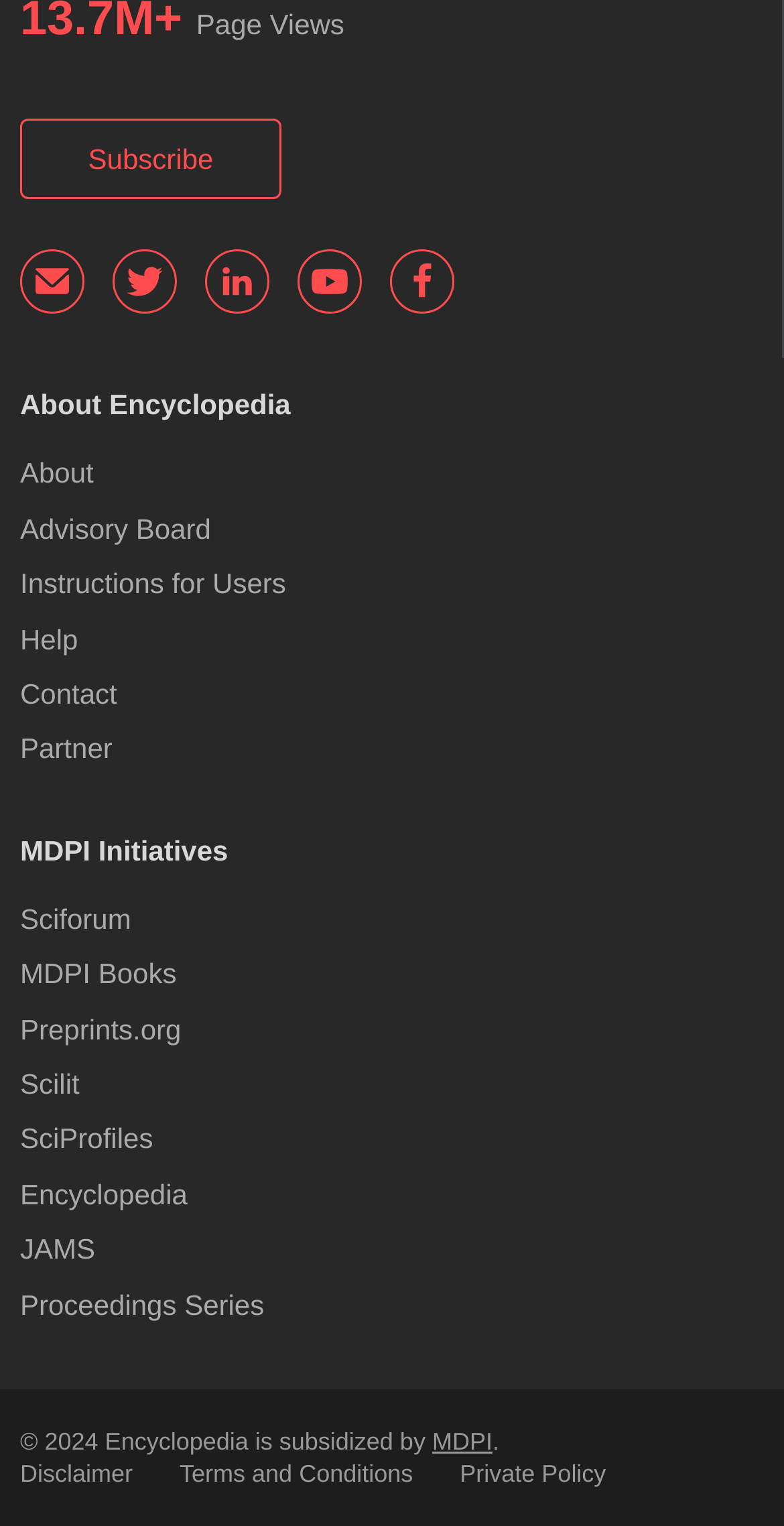Show the bounding box coordinates of the element that should be clicked to complete the task: "Get help from the website".

[0.026, 0.408, 0.099, 0.429]